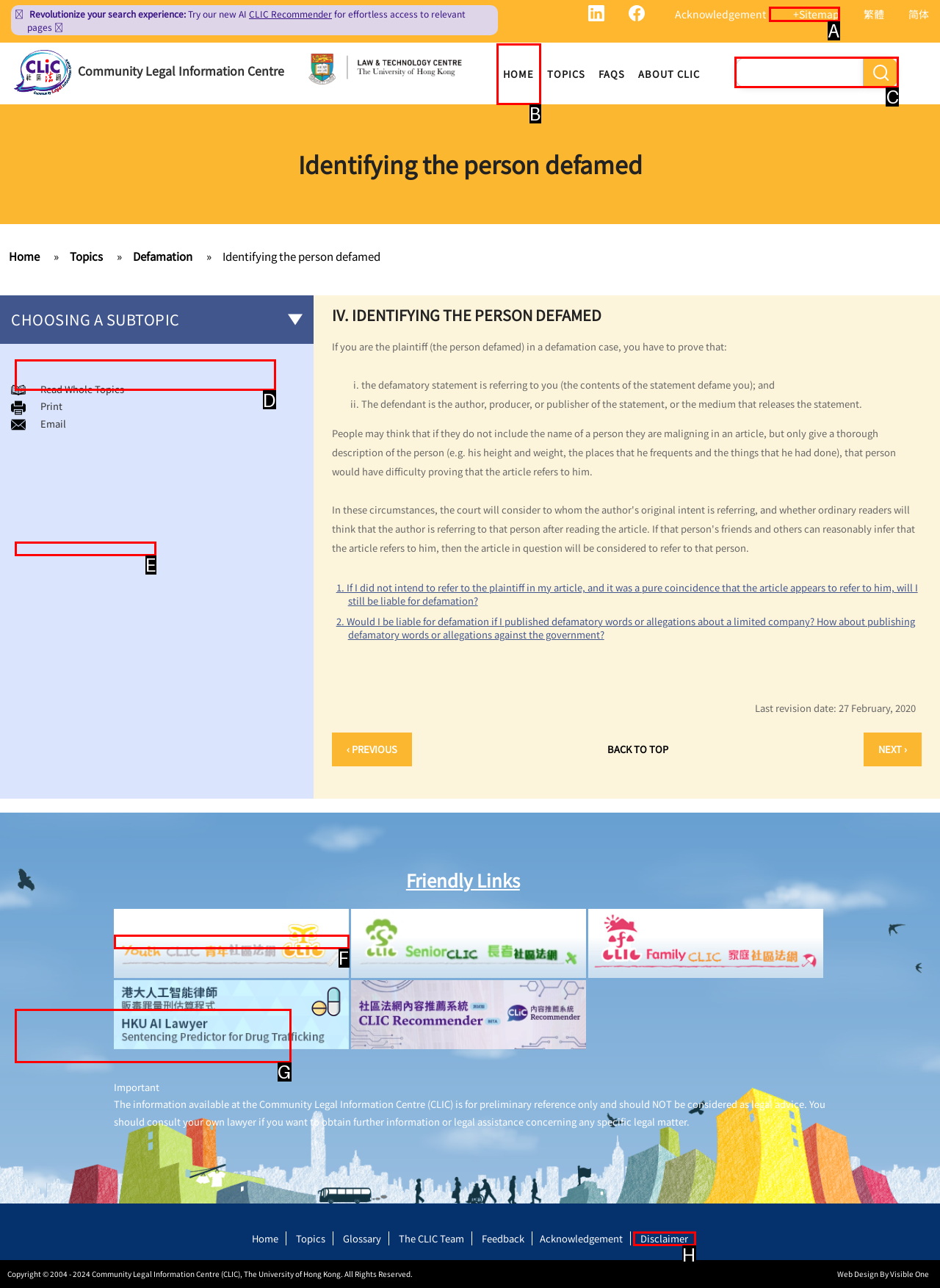Select the proper HTML element to perform the given task: Search for something Answer with the corresponding letter from the provided choices.

C